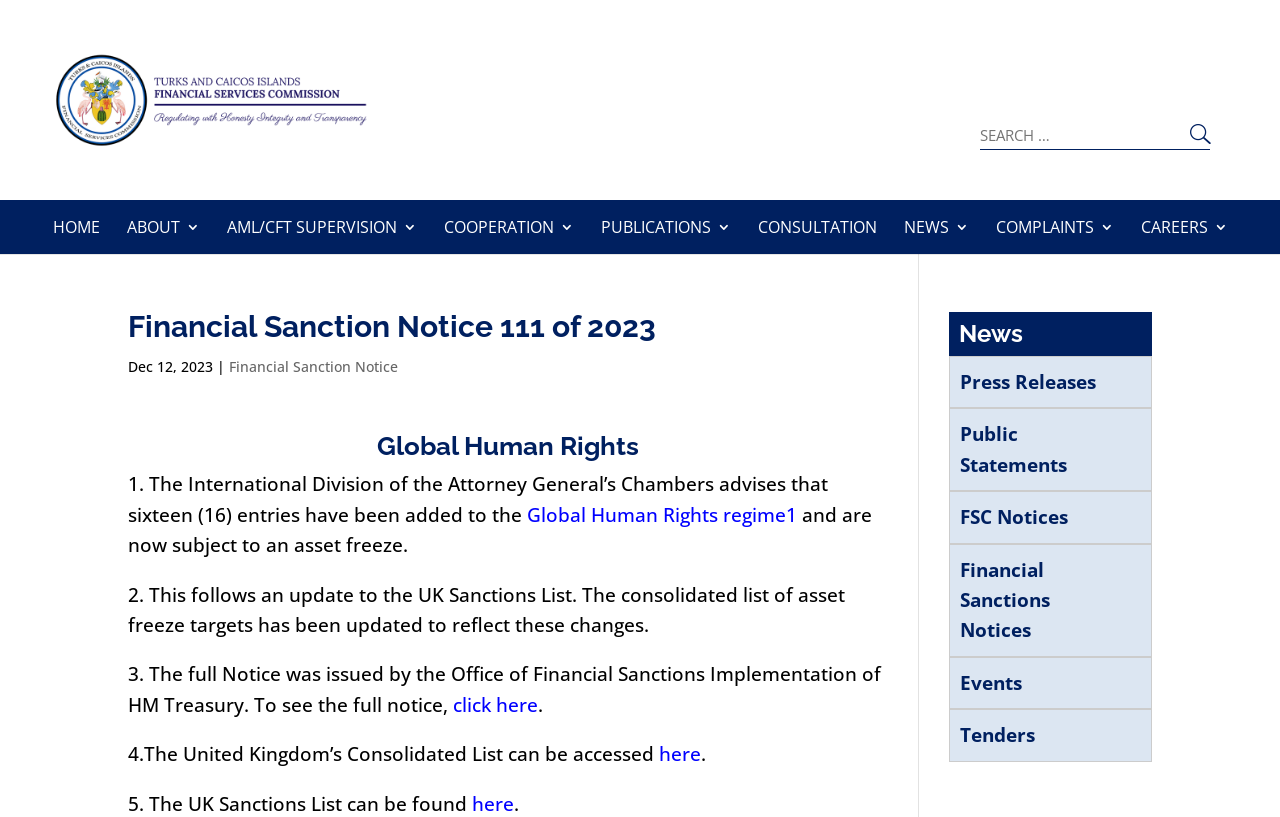Please find the bounding box coordinates for the clickable element needed to perform this instruction: "Read the Financial Sanction Notice".

[0.179, 0.437, 0.311, 0.46]